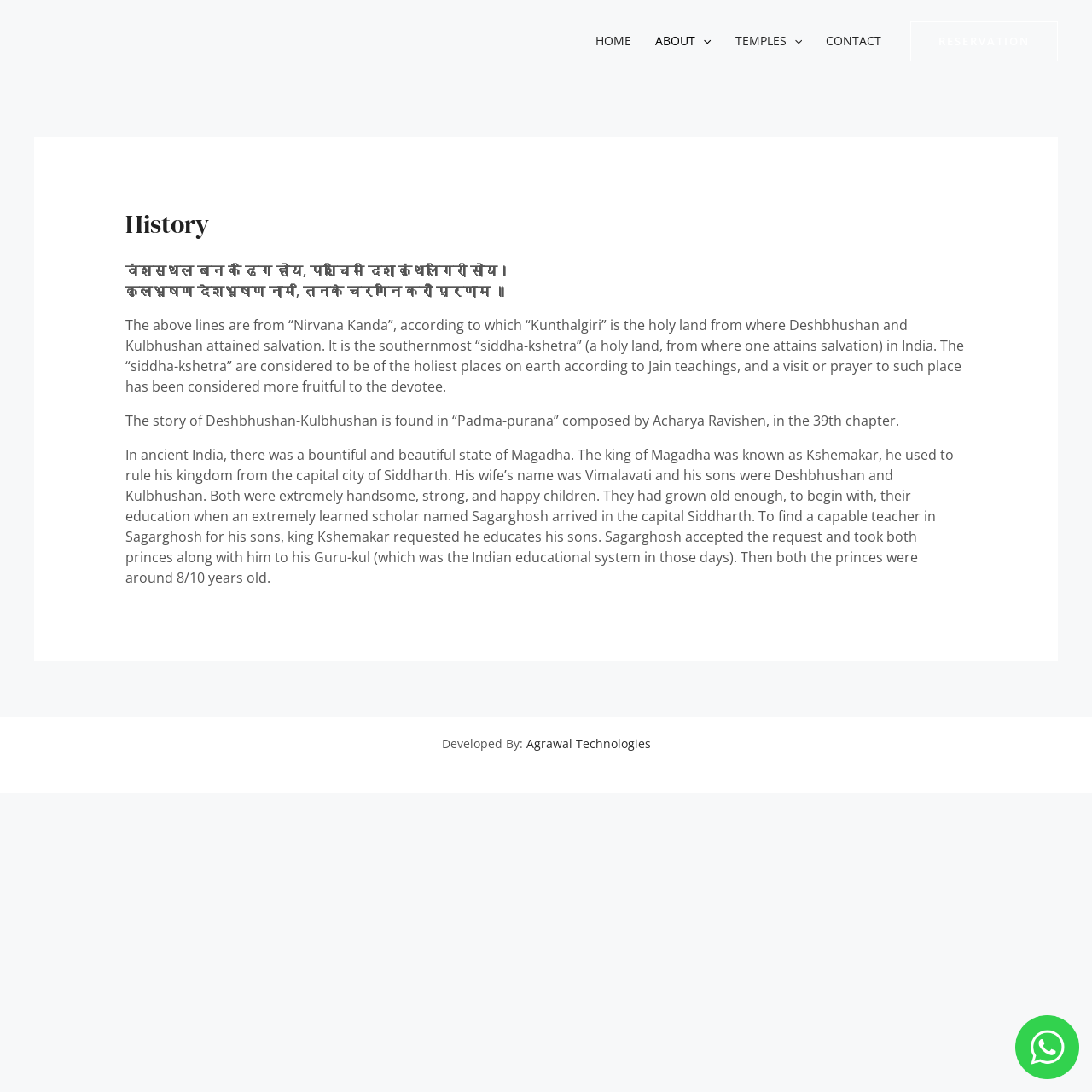Determine the bounding box coordinates for the region that must be clicked to execute the following instruction: "Make a RESERVATION".

[0.834, 0.019, 0.969, 0.056]